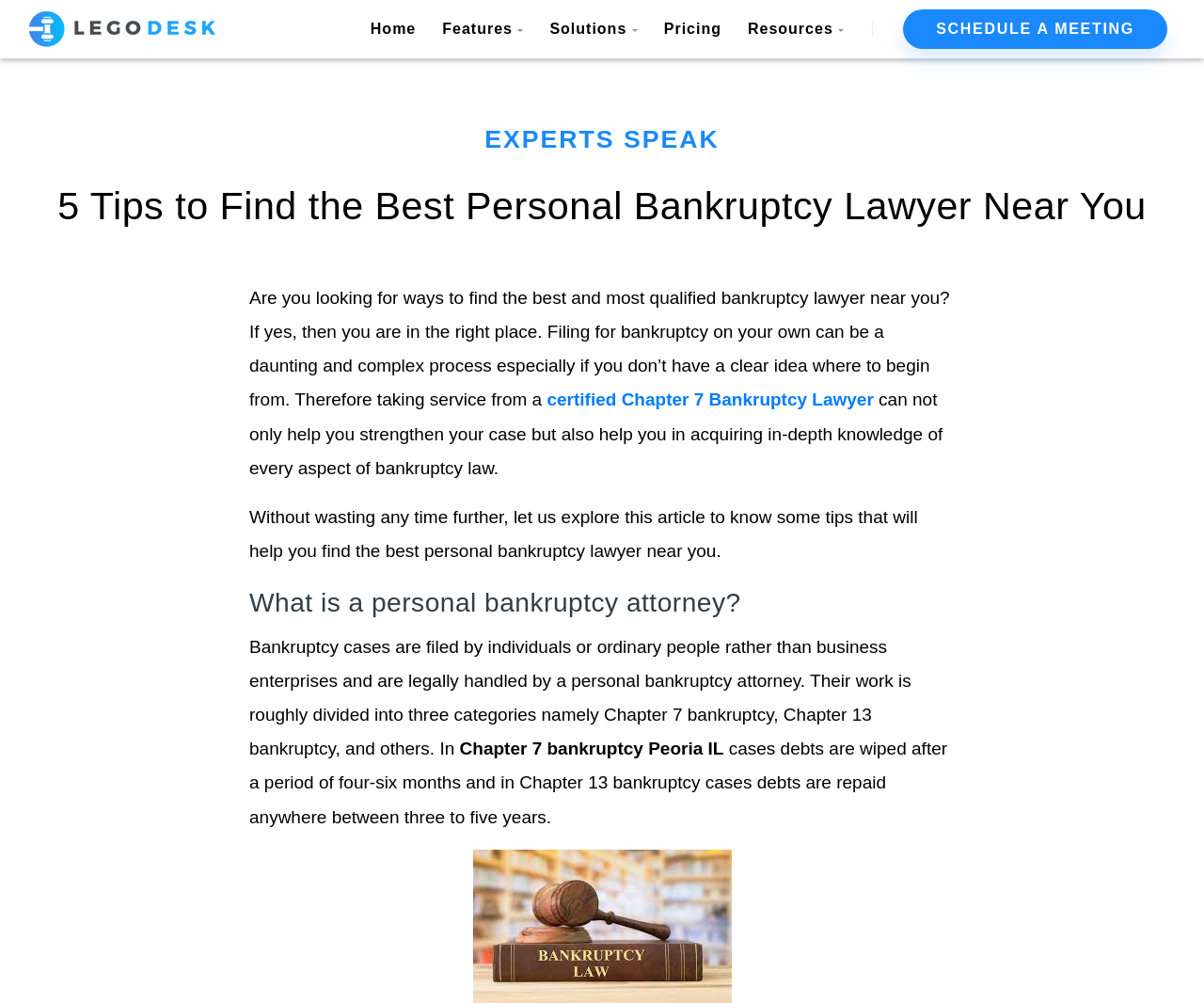Please find the bounding box coordinates of the element's region to be clicked to carry out this instruction: "Click on the 'Legodesk' link".

[0.024, 0.011, 0.179, 0.047]